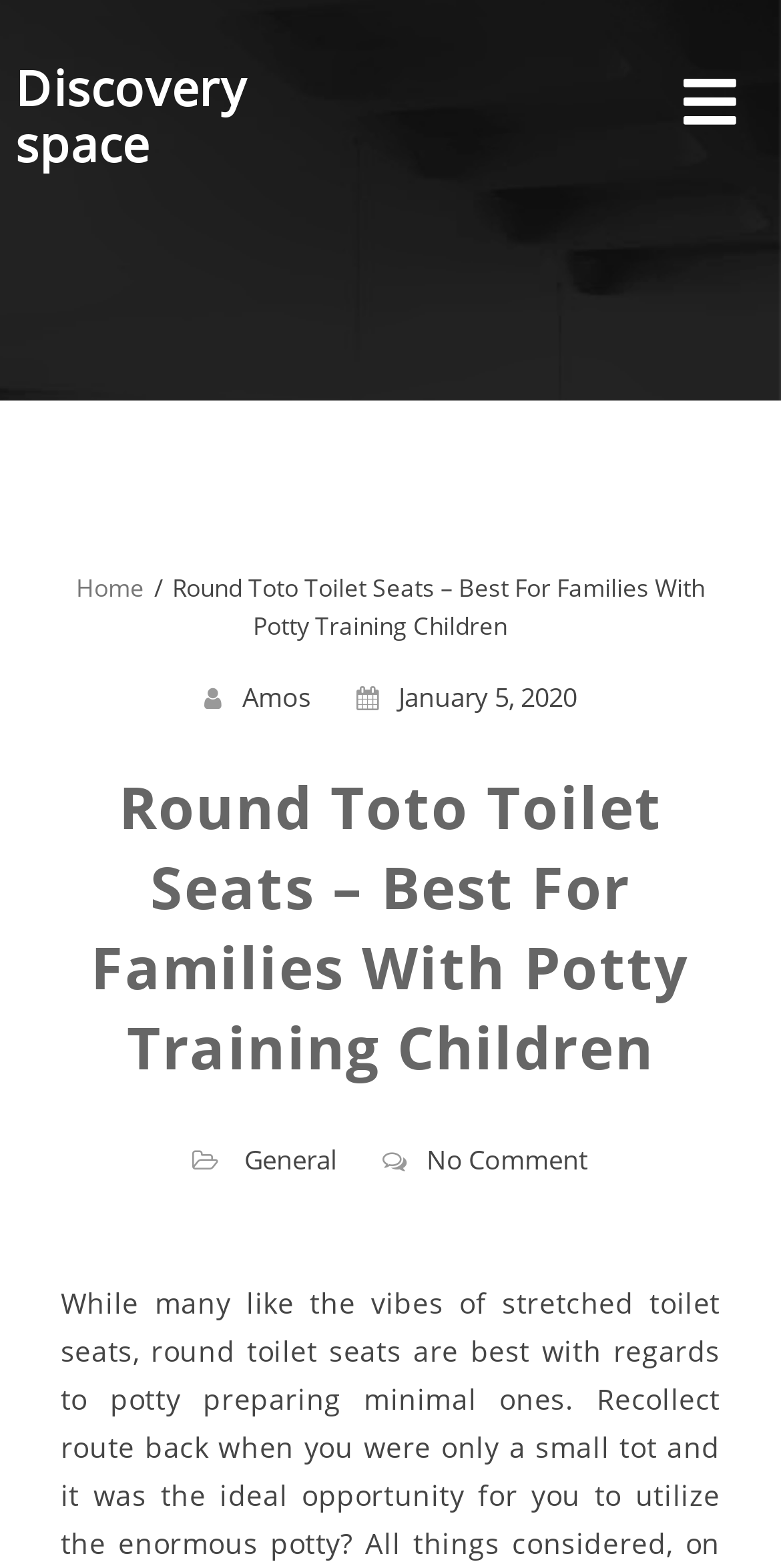Consider the image and give a detailed and elaborate answer to the question: 
What is the author of the current article?

I found the author by looking at the breadcrumbs navigation section, where I saw a link 'Amos' which is likely to be the author of the current article.